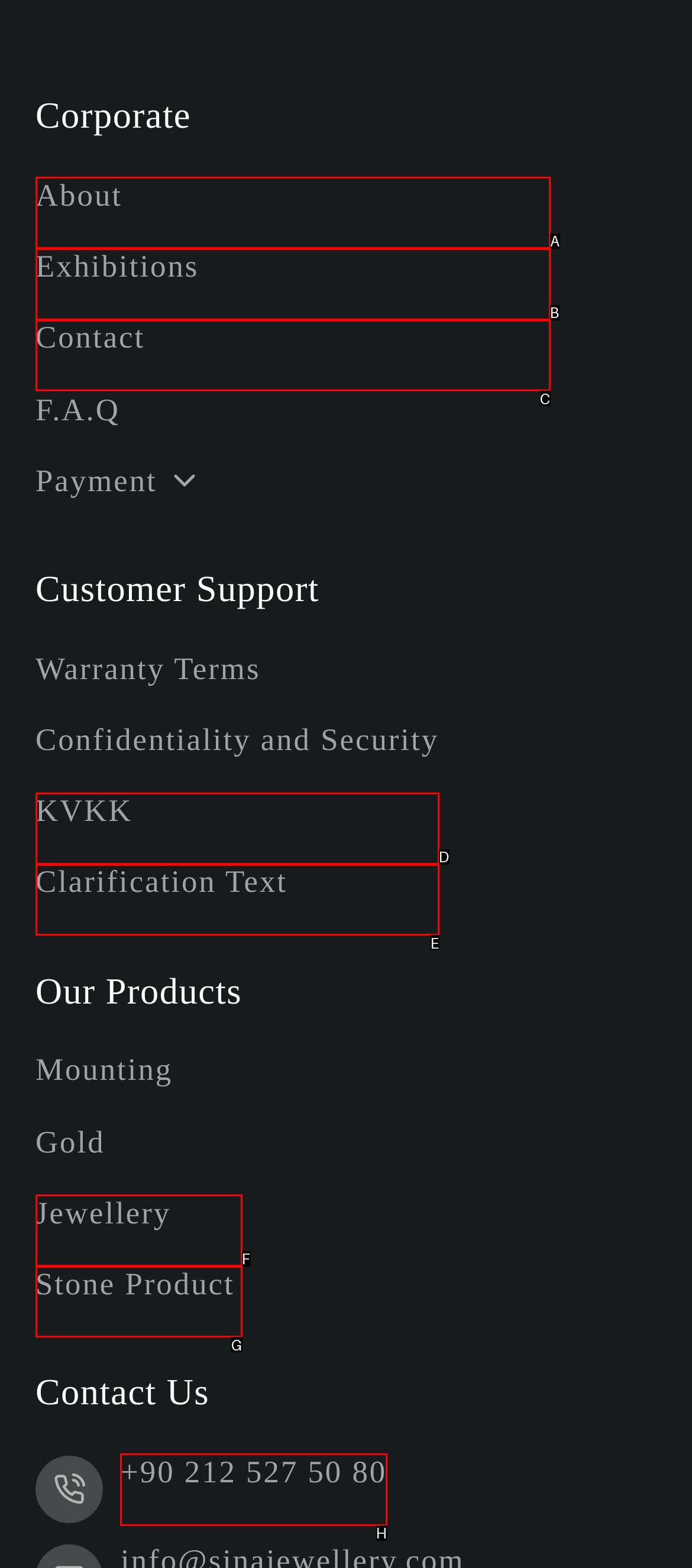Tell me which UI element to click to fulfill the given task: Call +90 212 527 50 80. Respond with the letter of the correct option directly.

H